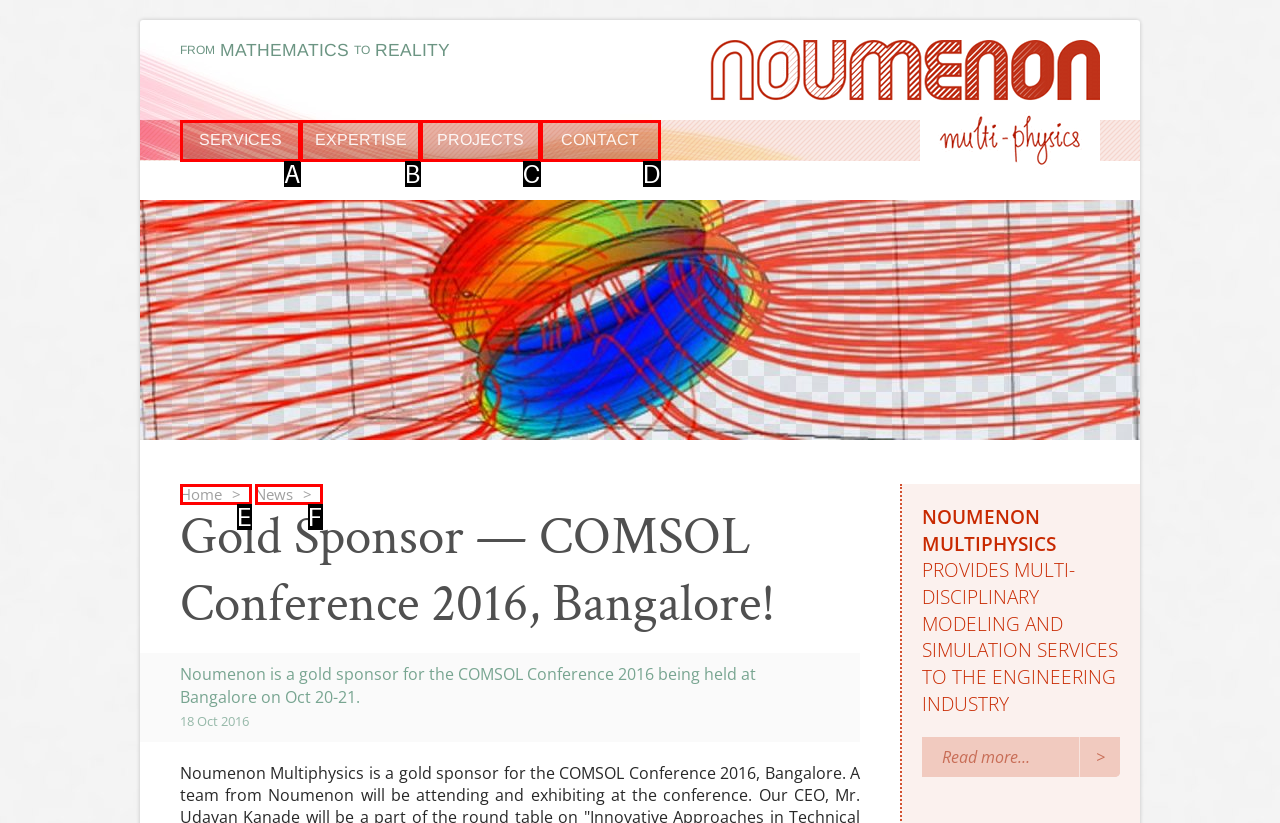Find the option that matches this description: EXPERTISE
Provide the matching option's letter directly.

B